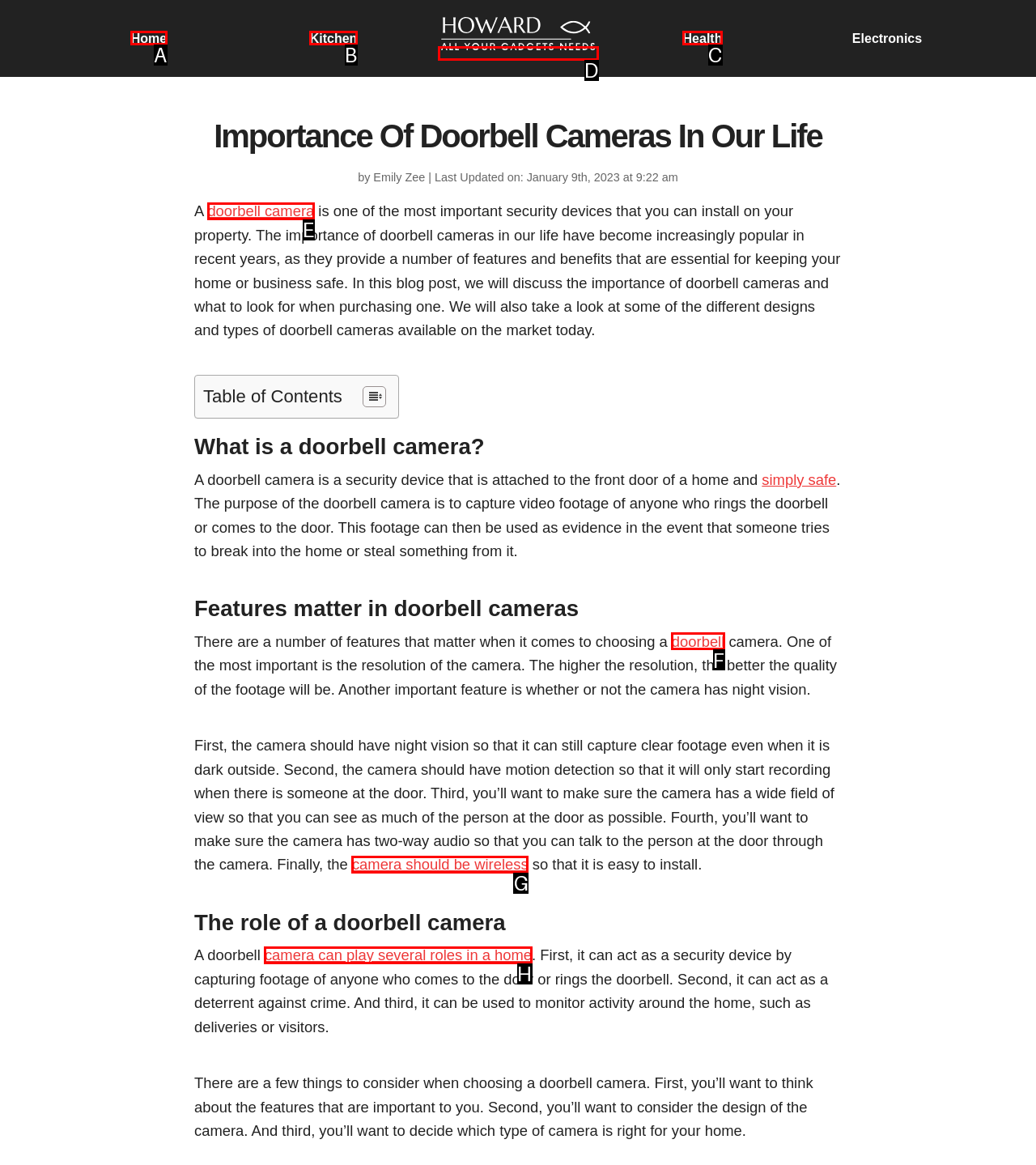From the given choices, determine which HTML element aligns with the description: Back to Allan's Paperweights (www.paperweights.com) Respond with the letter of the appropriate option.

None